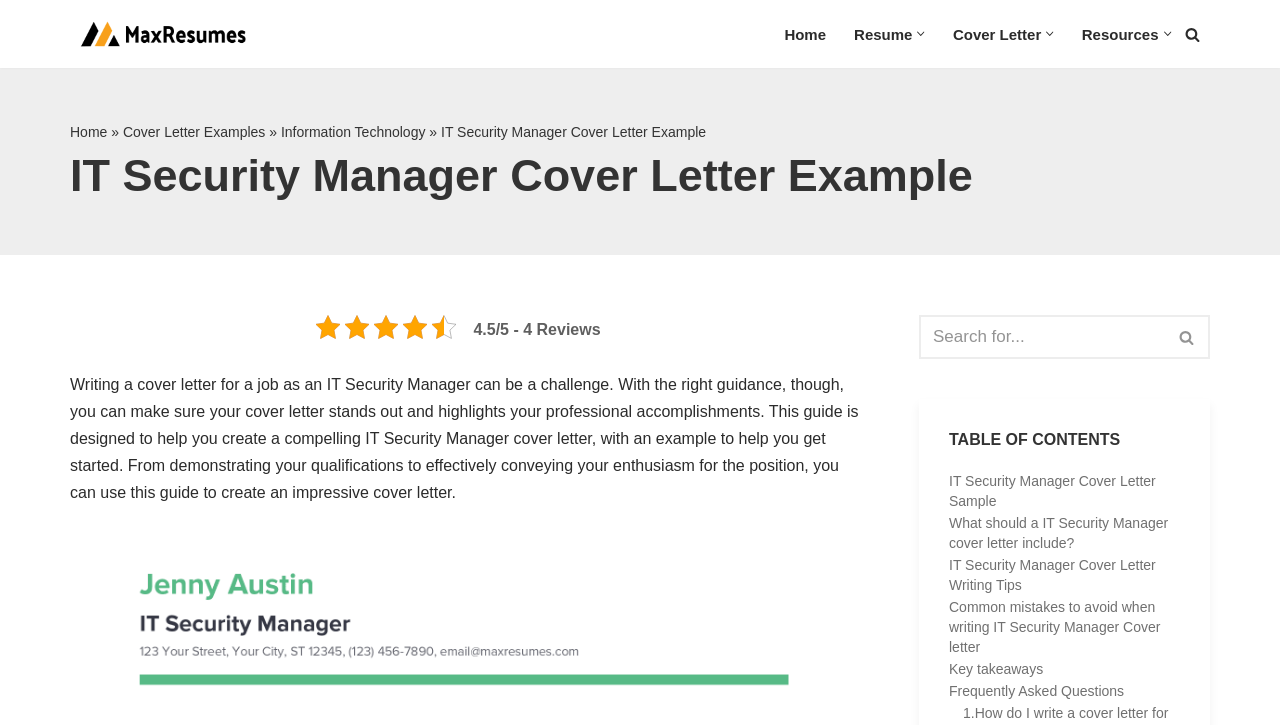Identify the bounding box for the UI element specified in this description: "aria-label="MaxResumes" title="MaxResumes"". The coordinates must be four float numbers between 0 and 1, formatted as [left, top, right, bottom].

[0.055, 0.025, 0.195, 0.069]